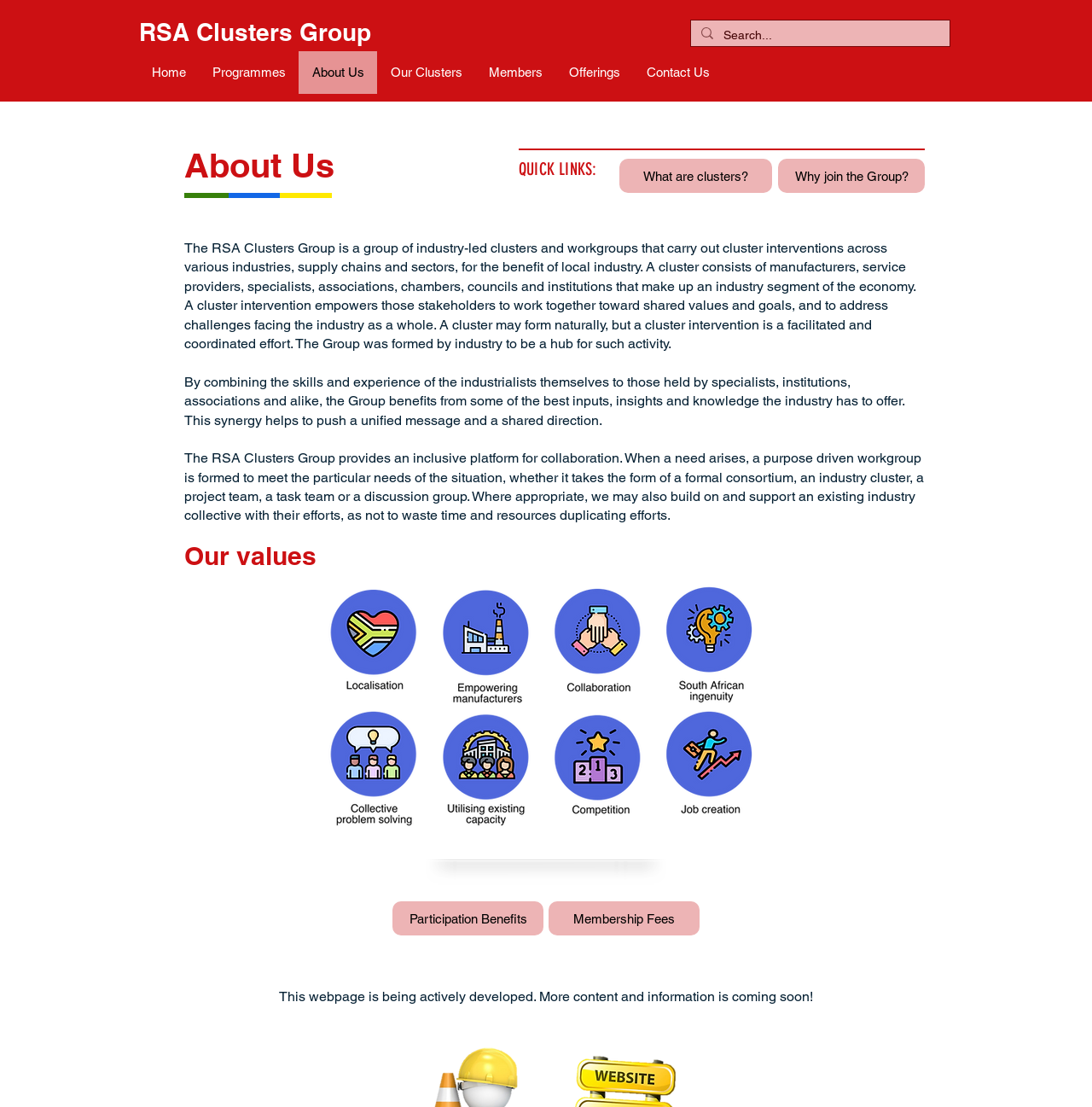Generate a thorough caption detailing the webpage content.

The webpage is about the RSA Clusters Group, an organization that empowers independent businesses to access new markets through collaborative synergy. At the top of the page, there is a heading with the organization's name, accompanied by a link to the same. Below this, there is a search bar with a magnifying glass icon, allowing users to search the site.

To the left of the search bar, there is a navigation menu with links to various sections of the website, including Home, Programmes, About Us, Our Clusters, Members, Offerings, and Contact Us. The About Us section is currently active, as indicated by the focused state of the Root Element.

On the main content area, there is a heading that reads "About Us", followed by a brief introduction to the organization. The text explains that the RSA Clusters Group is a collection of industry-led clusters and workgroups that work together to benefit local industries. There are three buttons below this introduction, labeled "What are clusters?", "Why join the Group?", and "QUICK LINKS:".

The main content area is divided into several sections, each with its own heading. The first section explains the concept of clusters and cluster interventions, while the second section discusses the benefits of combining the skills and experience of industrialists with those of specialists and institutions. The third section describes the inclusive platform for collaboration provided by the RSA Clusters Group.

Below these sections, there is a heading that reads "Our values", accompanied by an image labeled "Our Values.png". There are also links to pages about Participation Benefits and Membership Fees.

At the very bottom of the page, there is a notice that the webpage is being actively developed, with more content and information coming soon.